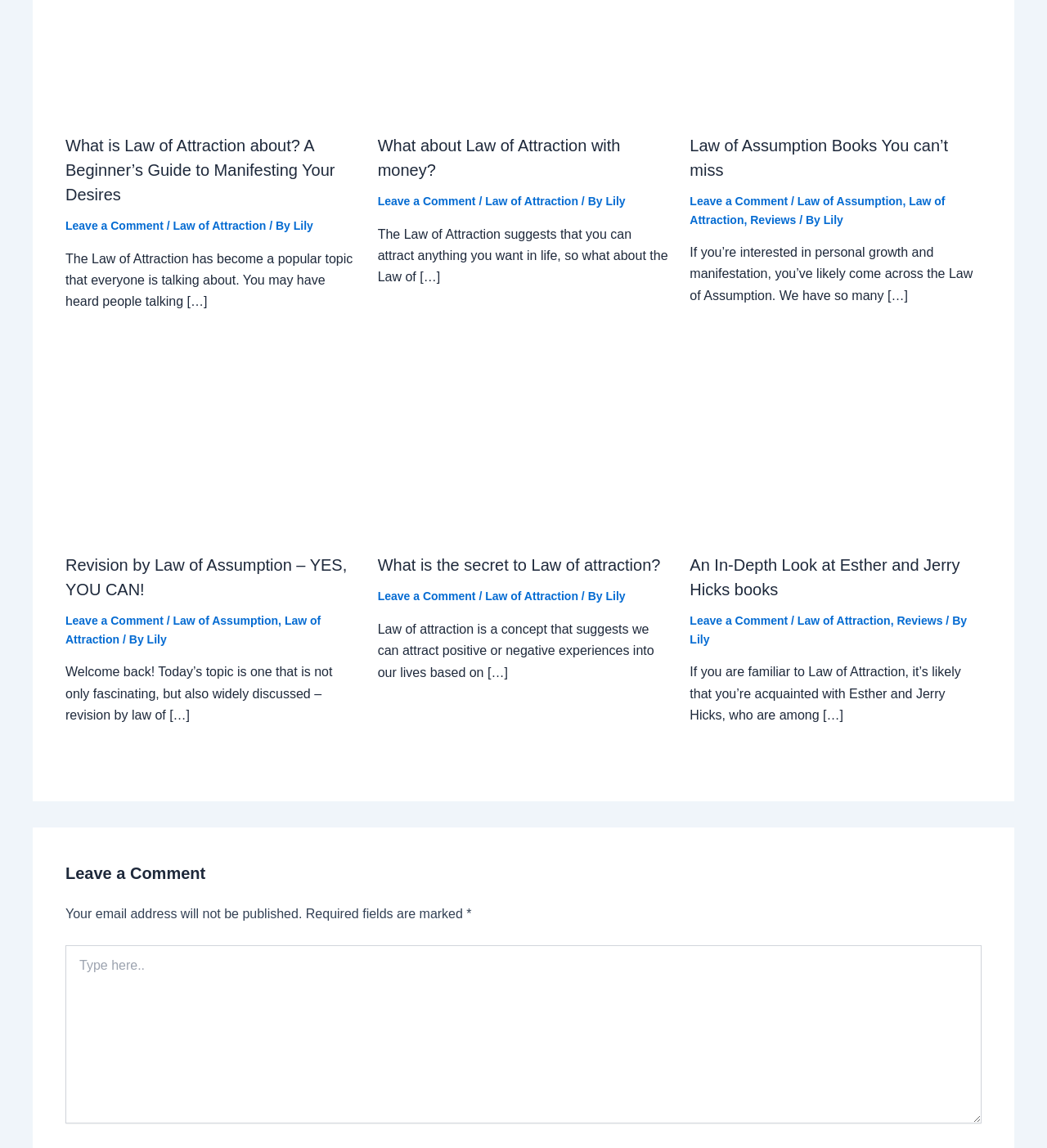Determine the coordinates of the bounding box for the clickable area needed to execute this instruction: "Type a comment in the text field".

[0.062, 0.824, 0.09, 0.849]